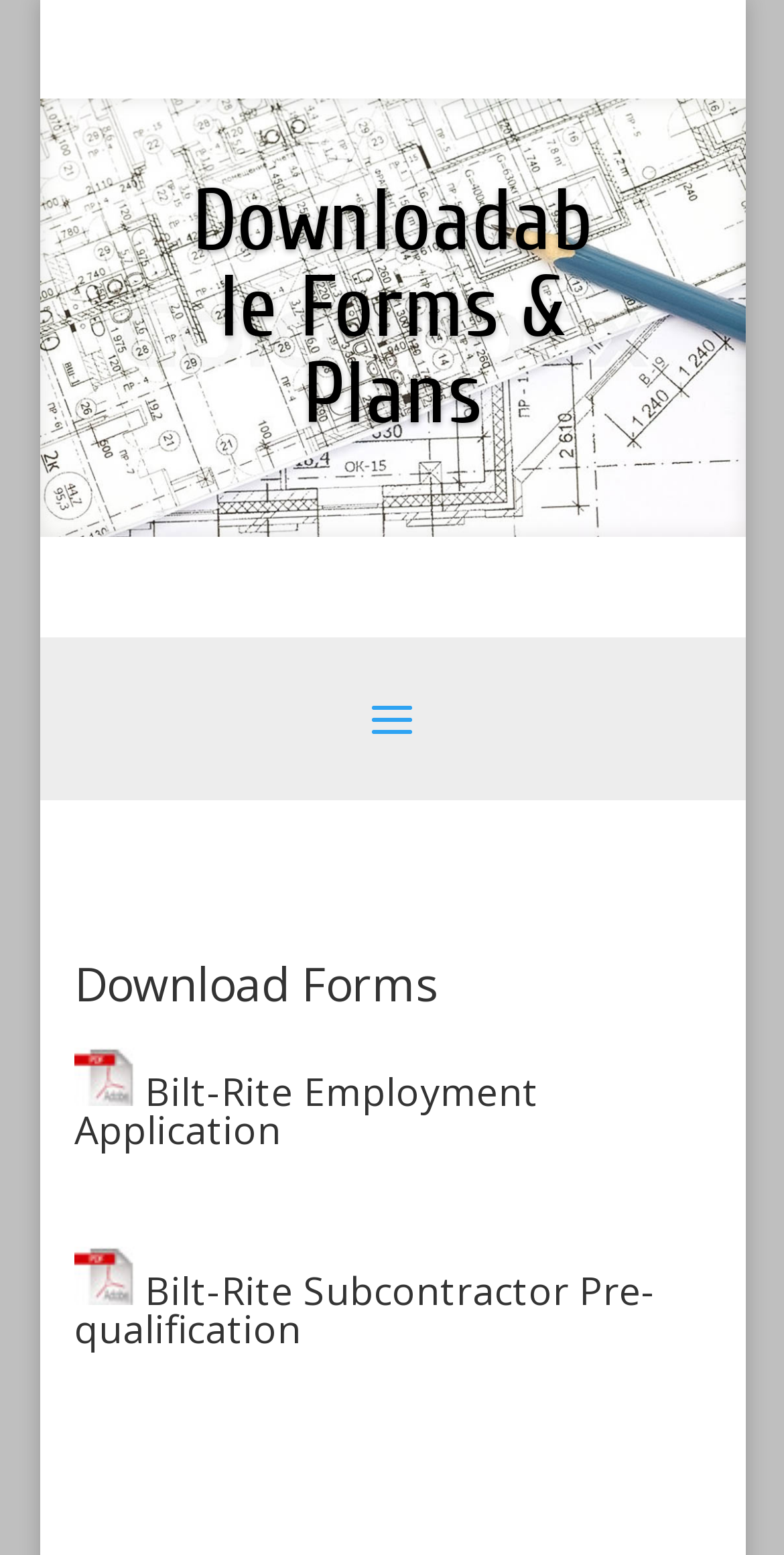Please provide a comprehensive response to the question below by analyzing the image: 
What is the file type of the downloadable forms?

The webpage indicates that the downloadable forms are in 'pdf' format, as evidenced by the 'pdf' links and images accompanying each form.